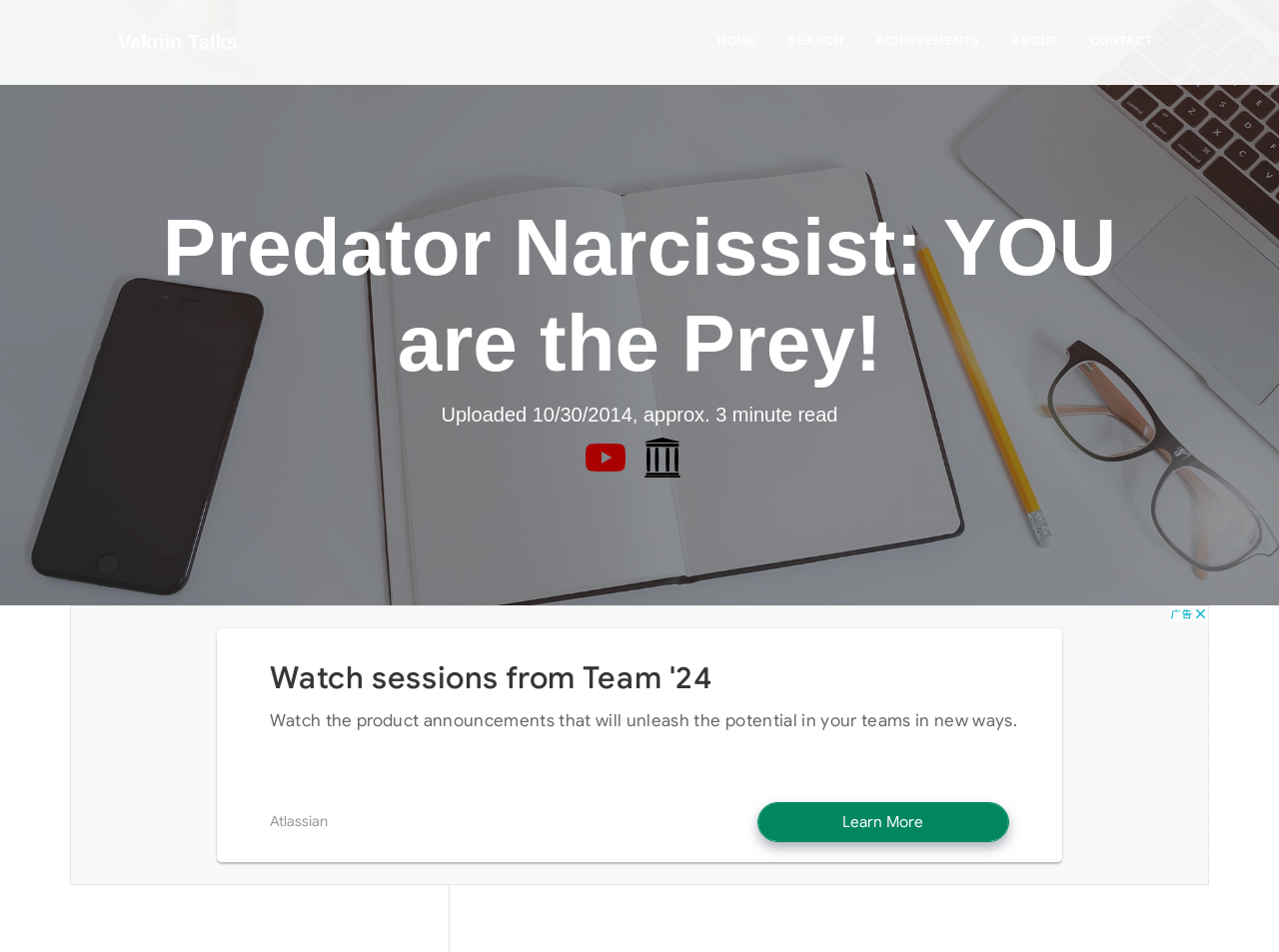Specify the bounding box coordinates of the area to click in order to execute this command: 'Click the HOME link'. The coordinates should consist of four float numbers ranging from 0 to 1, and should be formatted as [left, top, right, bottom].

[0.555, 0.008, 0.598, 0.08]